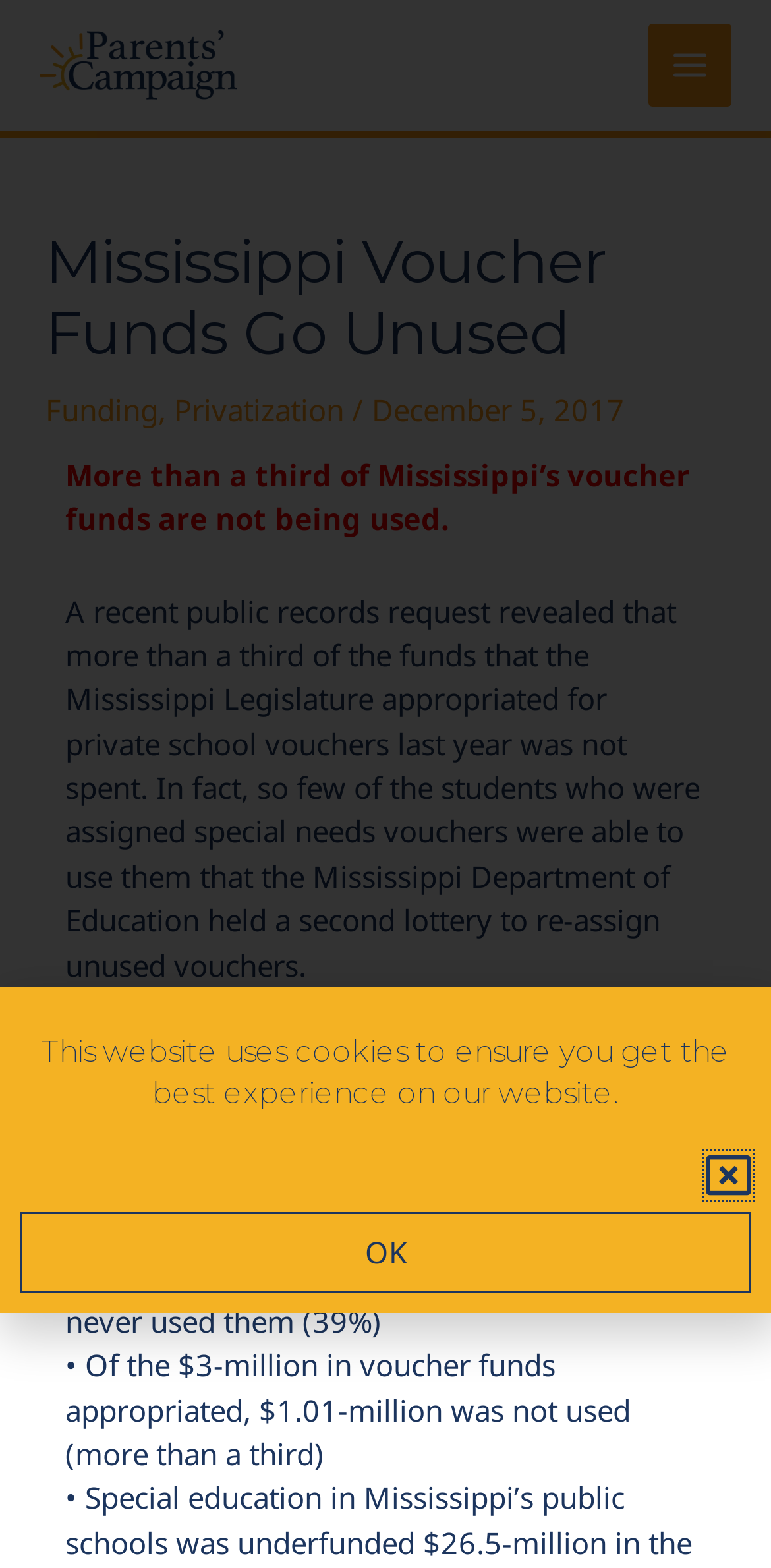Give the bounding box coordinates for this UI element: "OK". The coordinates should be four float numbers between 0 and 1, arranged as [left, top, right, bottom].

[0.026, 0.773, 0.974, 0.825]